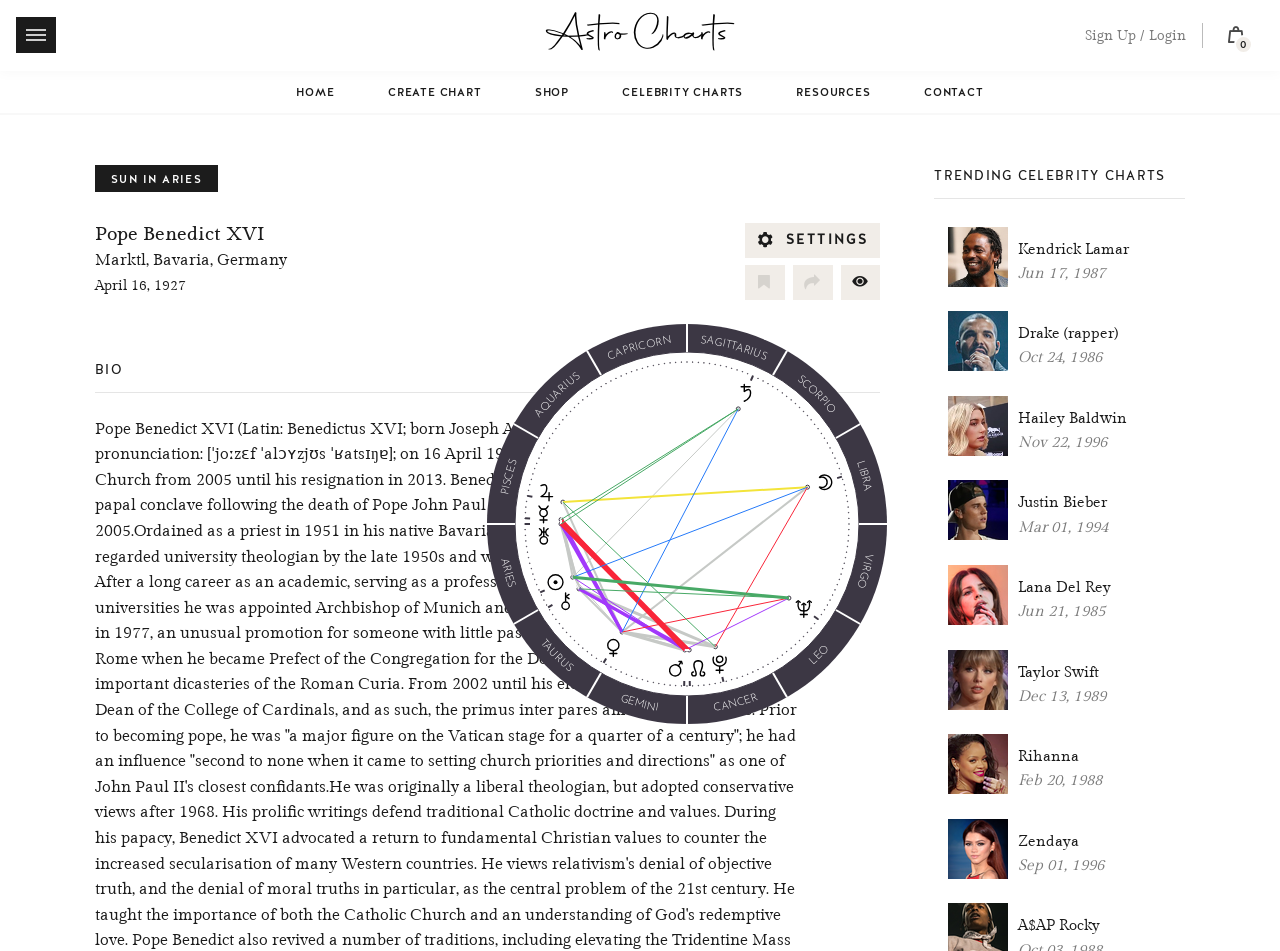Locate the bounding box coordinates of the area where you should click to accomplish the instruction: "Click the Astro-Charts logo".

[0.425, 0.039, 0.575, 0.059]